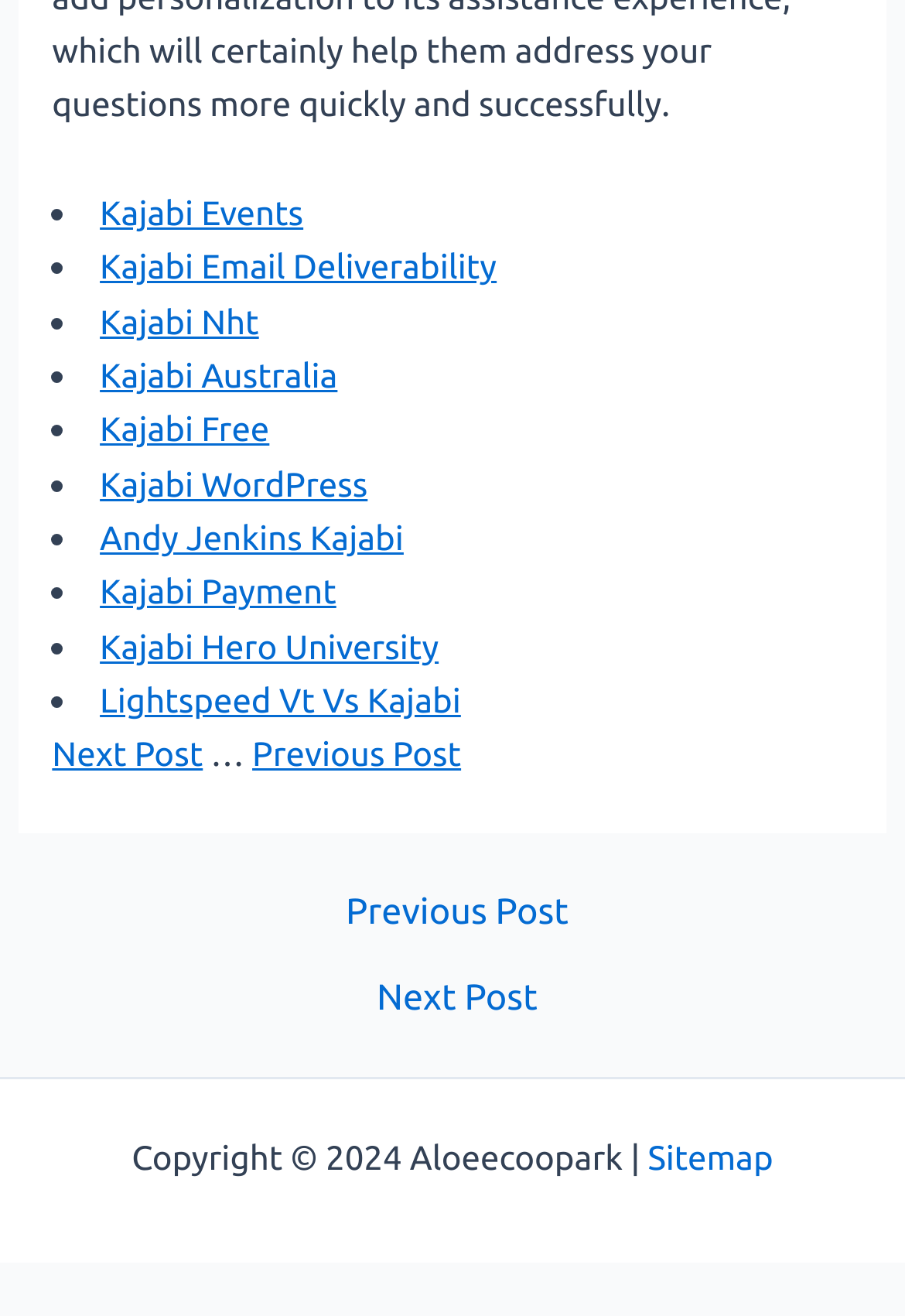Can you find the bounding box coordinates for the element to click on to achieve the instruction: "Visit Sitemap"?

[0.716, 0.865, 0.854, 0.895]